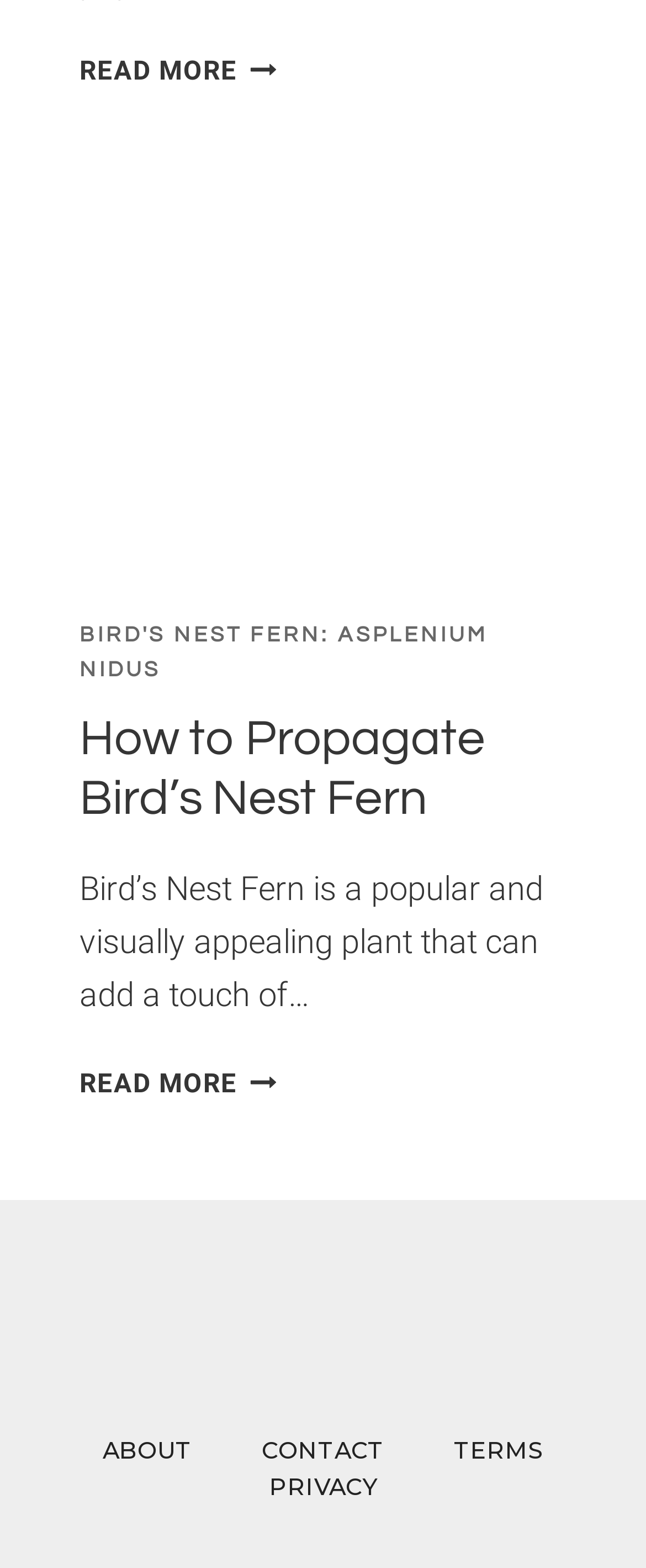Specify the bounding box coordinates of the area that needs to be clicked to achieve the following instruction: "Visit Facebook page".

None